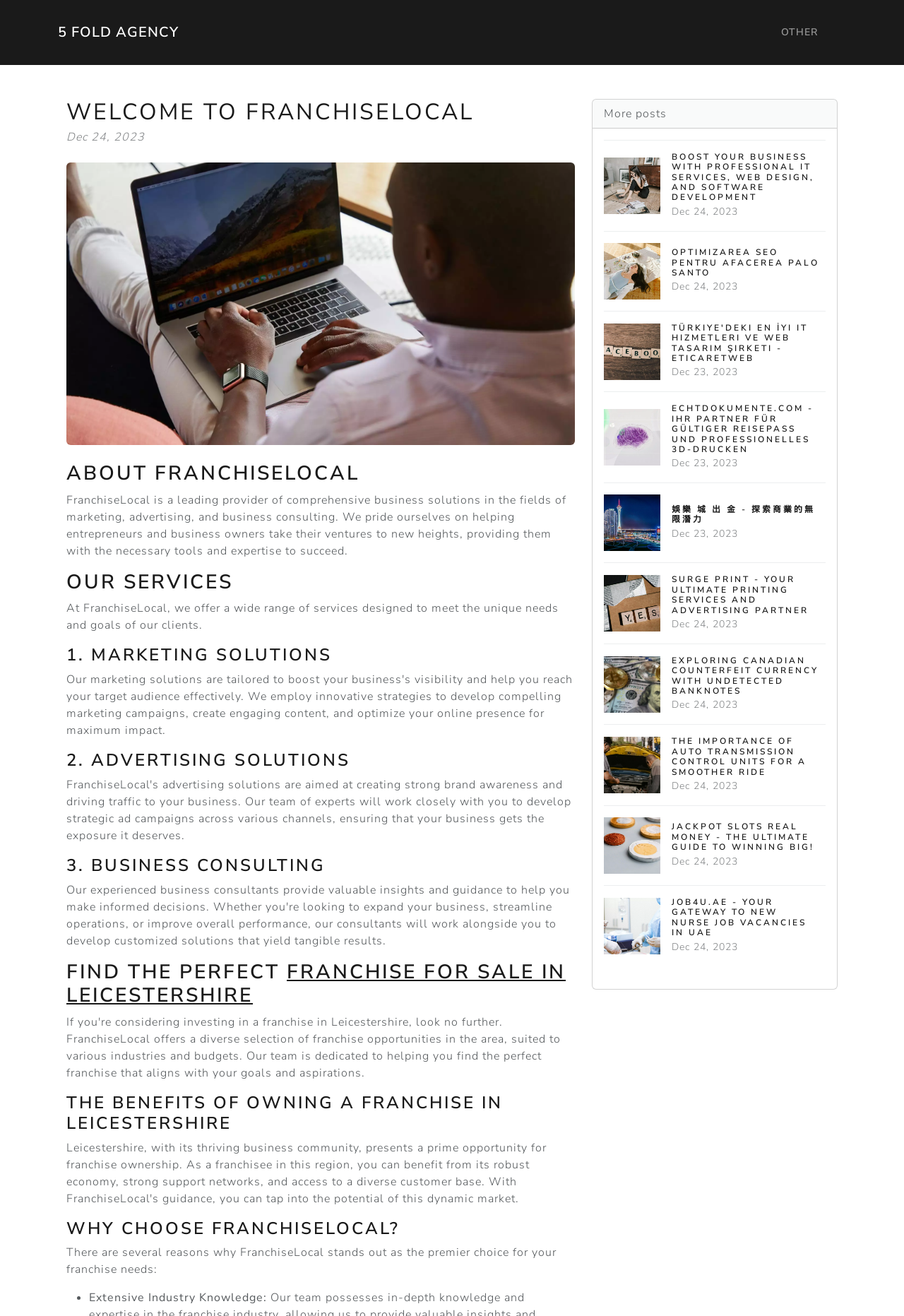Please provide a brief answer to the following inquiry using a single word or phrase:
How many types of business solutions are mentioned on the webpage?

3